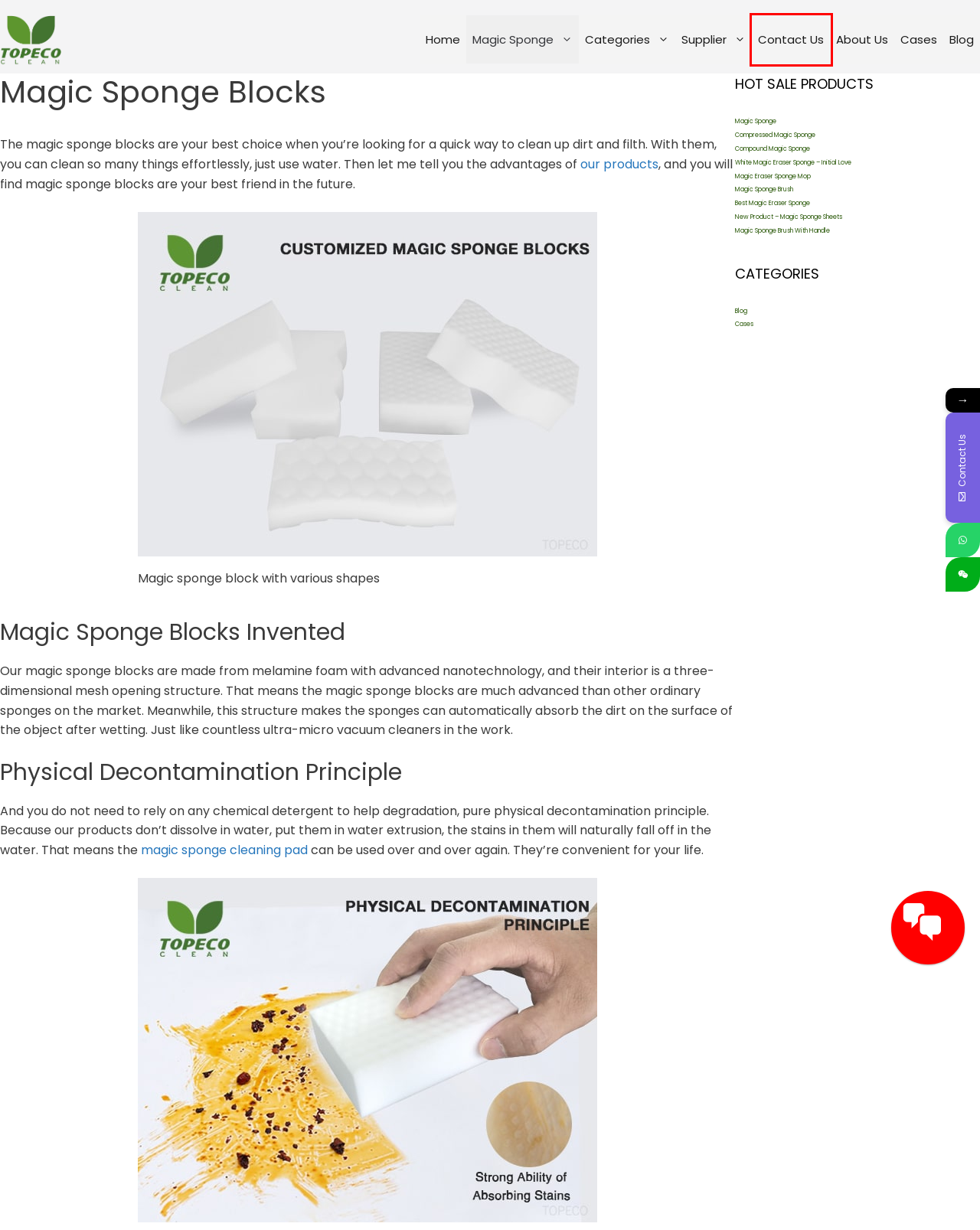Analyze the screenshot of a webpage featuring a red rectangle around an element. Pick the description that best fits the new webpage after interacting with the element inside the red bounding box. Here are the candidates:
A. Magic Eraser Sponge Mop - Topecoclean
B. Cases - Topecoclean
C. Best Magic Eraser Sponge - Topecoclean
D. Magic Sponge Cleaning Pad - Topecoclean
E. Compound Magic Sponge - Topecoclean
F. Contact Us - Topecoclean
G. Compressed Magic Sponge - Topecoclean
H. Magic sponge cleaning tool - Topecoclean

F